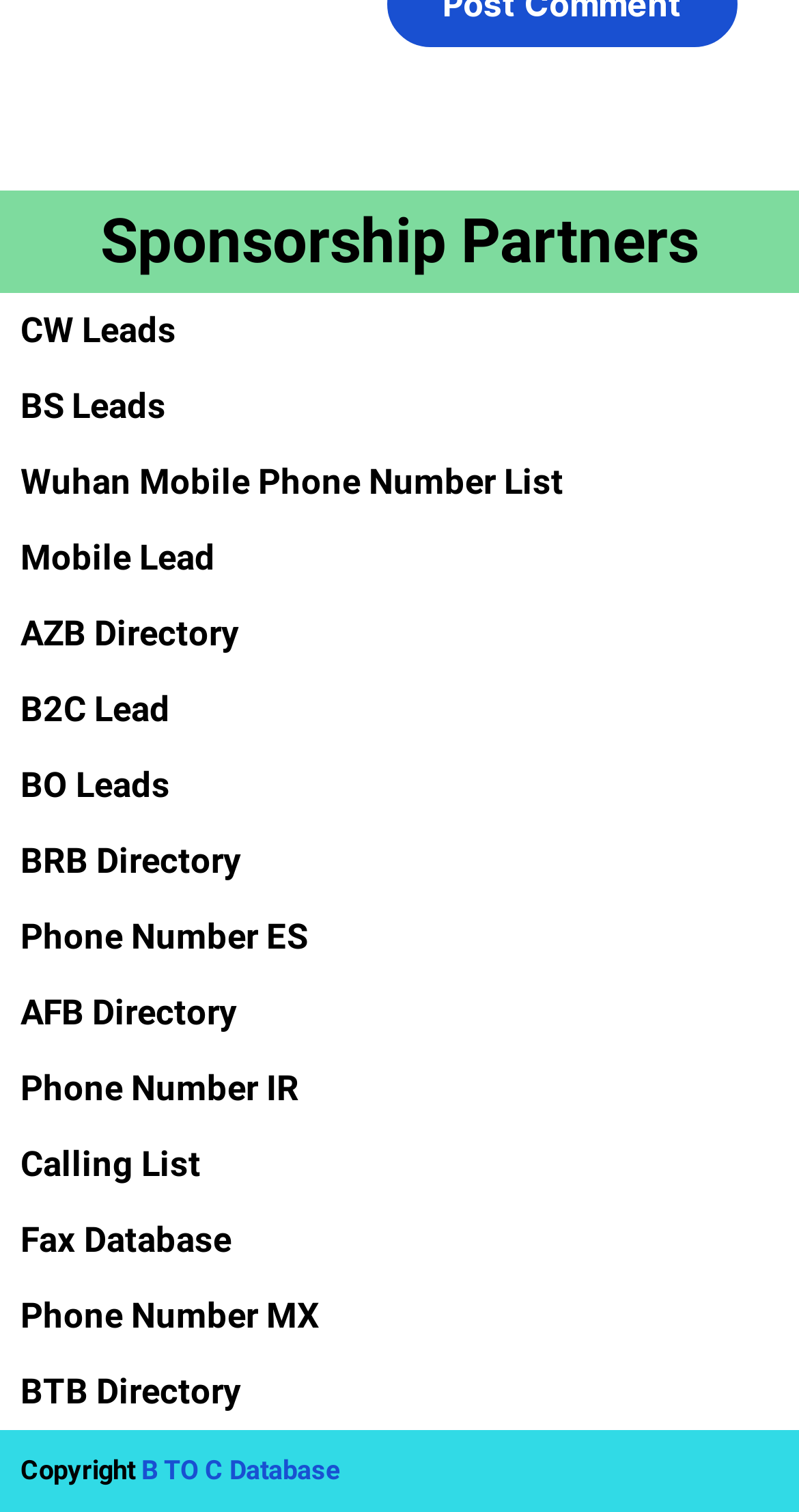What is the first sponsorship partner?
Answer with a single word or phrase, using the screenshot for reference.

CW Leads